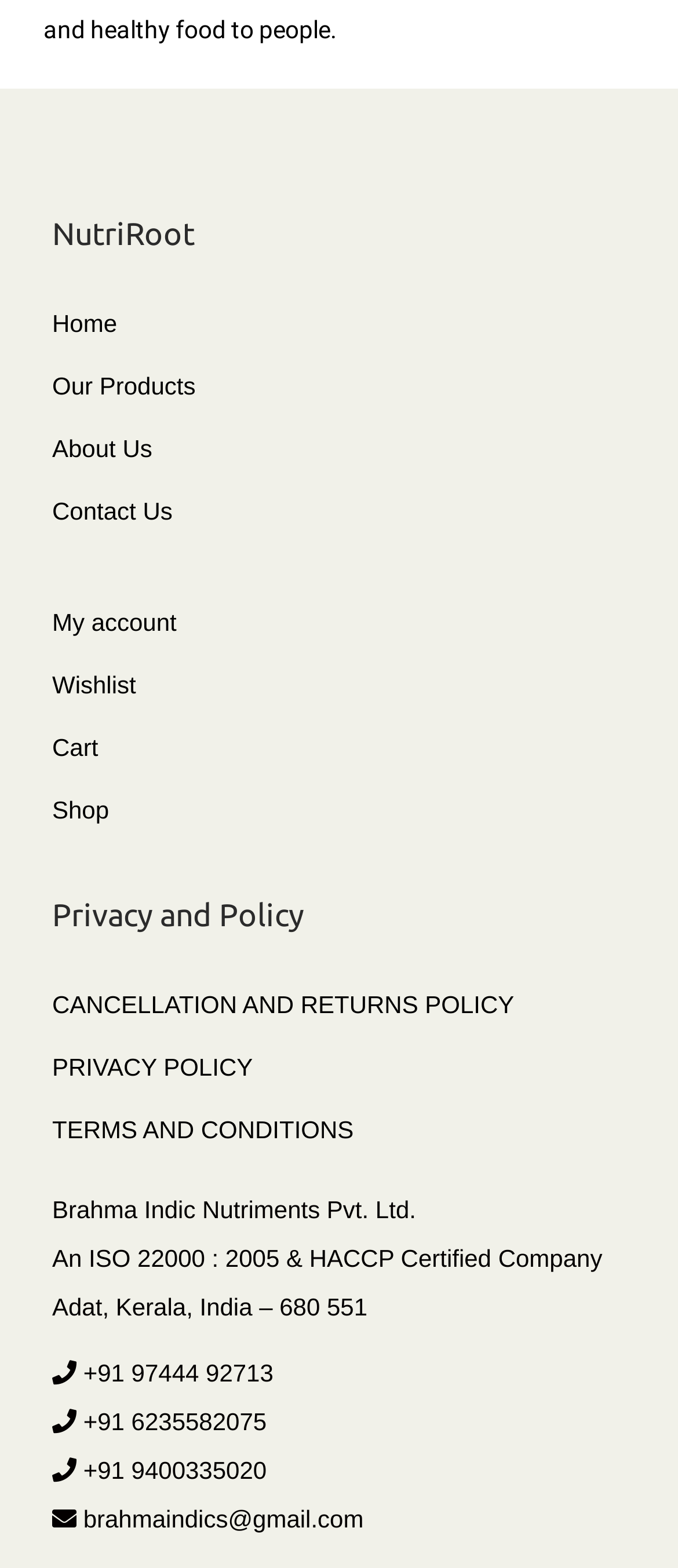Please analyze the image and provide a thorough answer to the question:
What are the contact numbers of the company?

The contact numbers of the company can be found in the static text elements located at [0.113, 0.866, 0.403, 0.884], [0.113, 0.897, 0.393, 0.915], and [0.113, 0.928, 0.393, 0.946] which read '+91 97444 92713', '+91 6235582075', and '+91 9400335020' respectively.